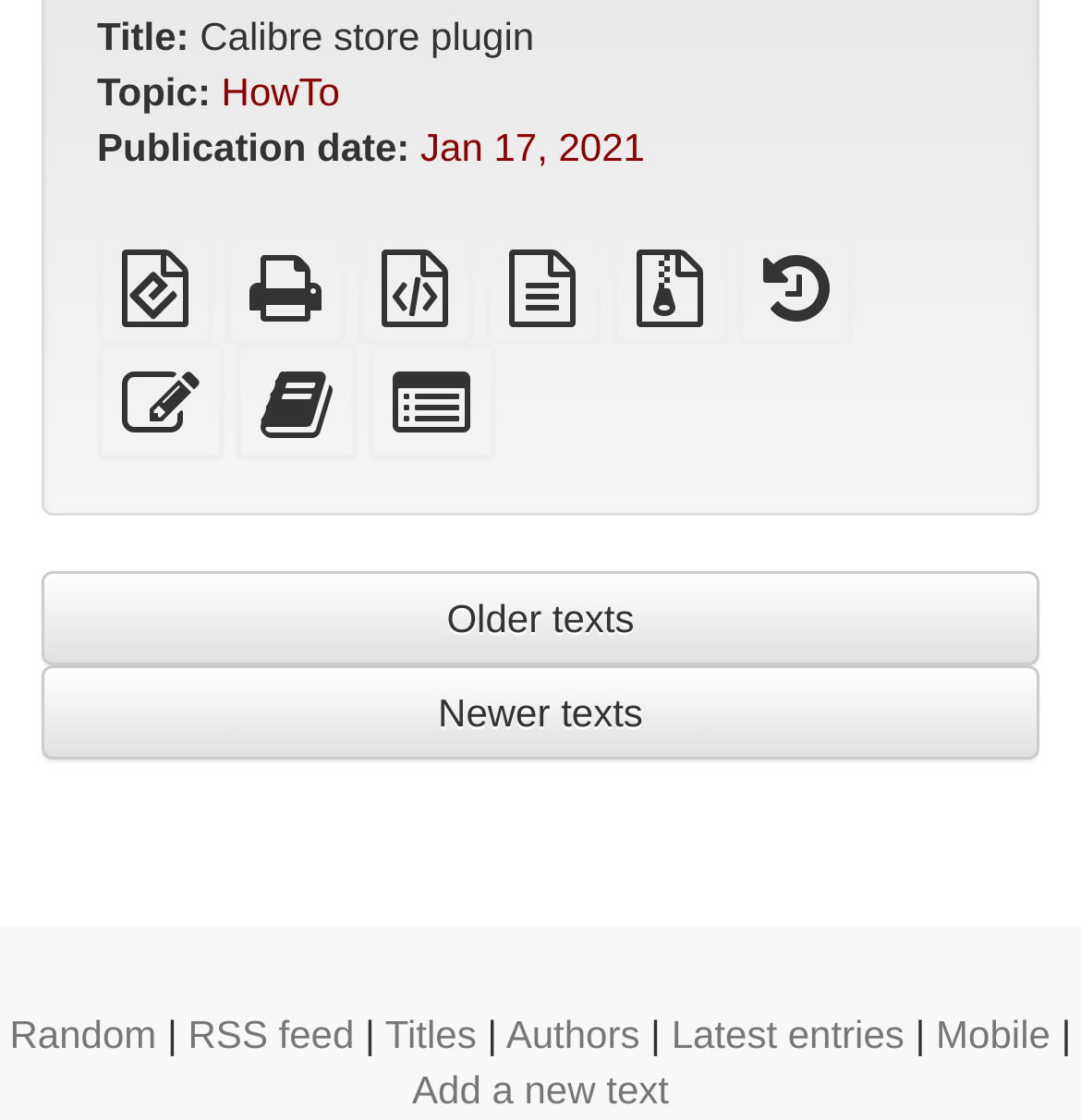What is the topic of this webpage?
Using the image, respond with a single word or phrase.

Not specified